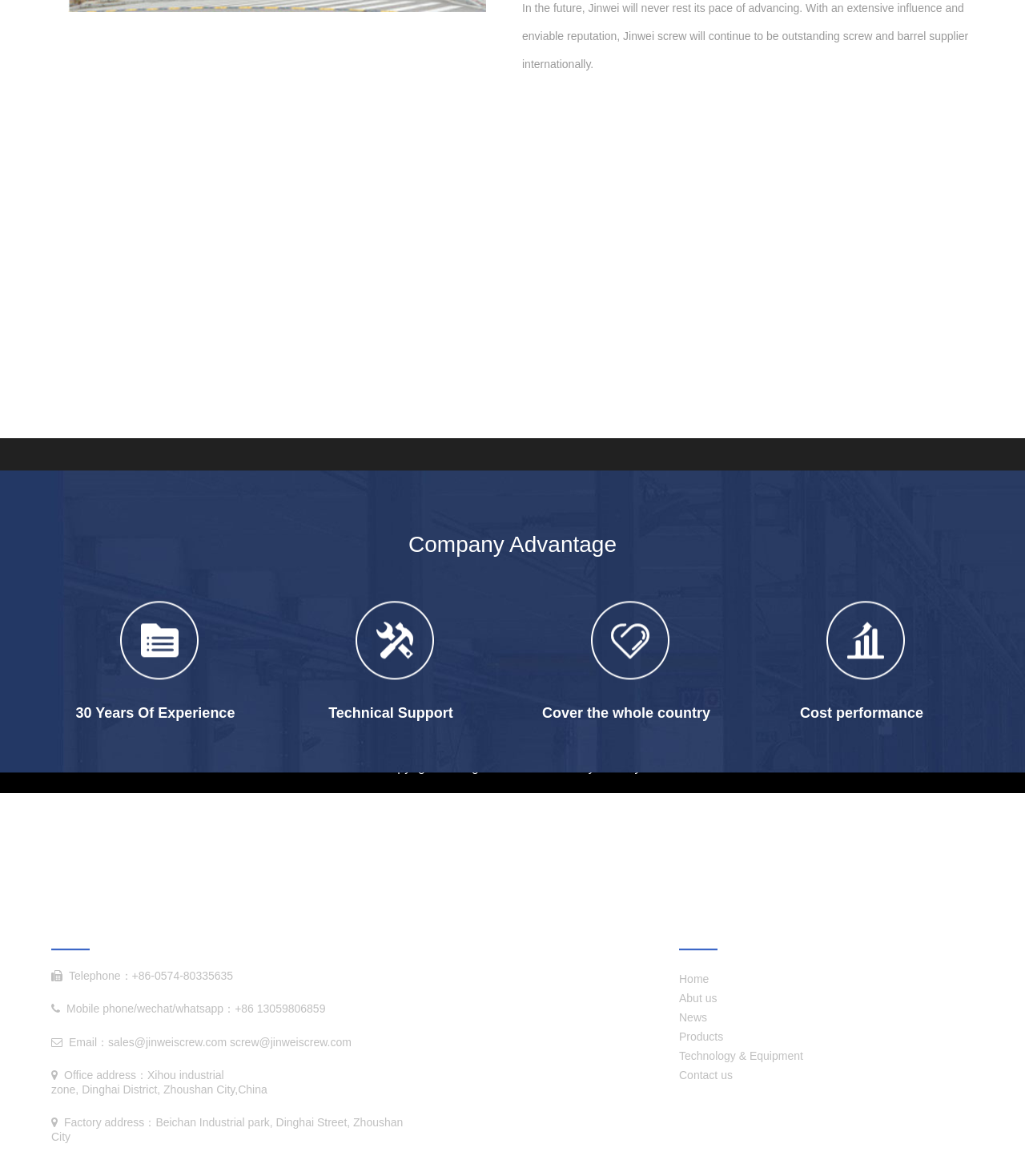Extract the bounding box coordinates for the described element: "Contact us". The coordinates should be represented as four float numbers between 0 and 1: [left, top, right, bottom].

[0.662, 0.909, 0.715, 0.92]